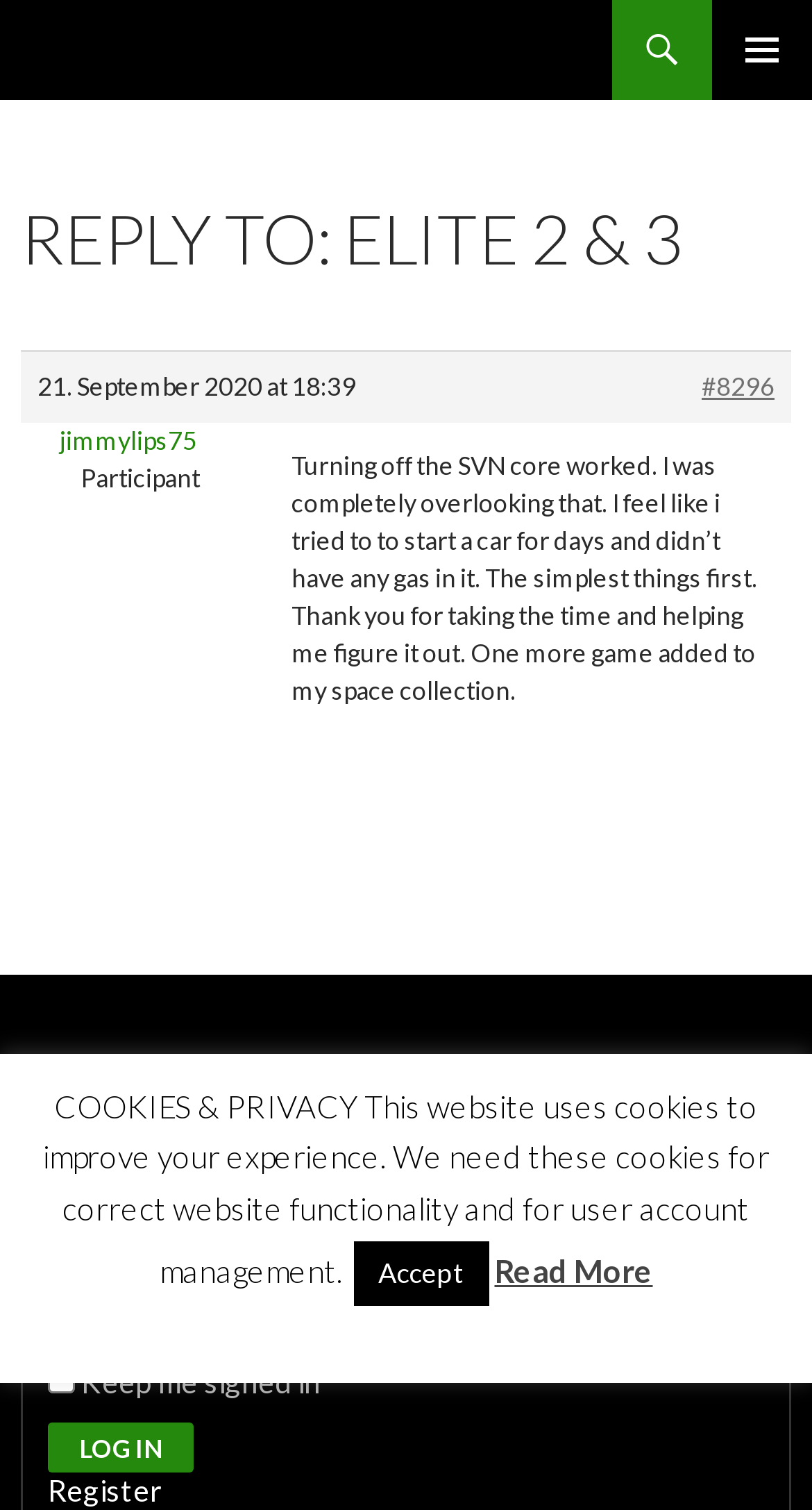What is the username input field for?
Use the screenshot to answer the question with a single word or phrase.

Log in